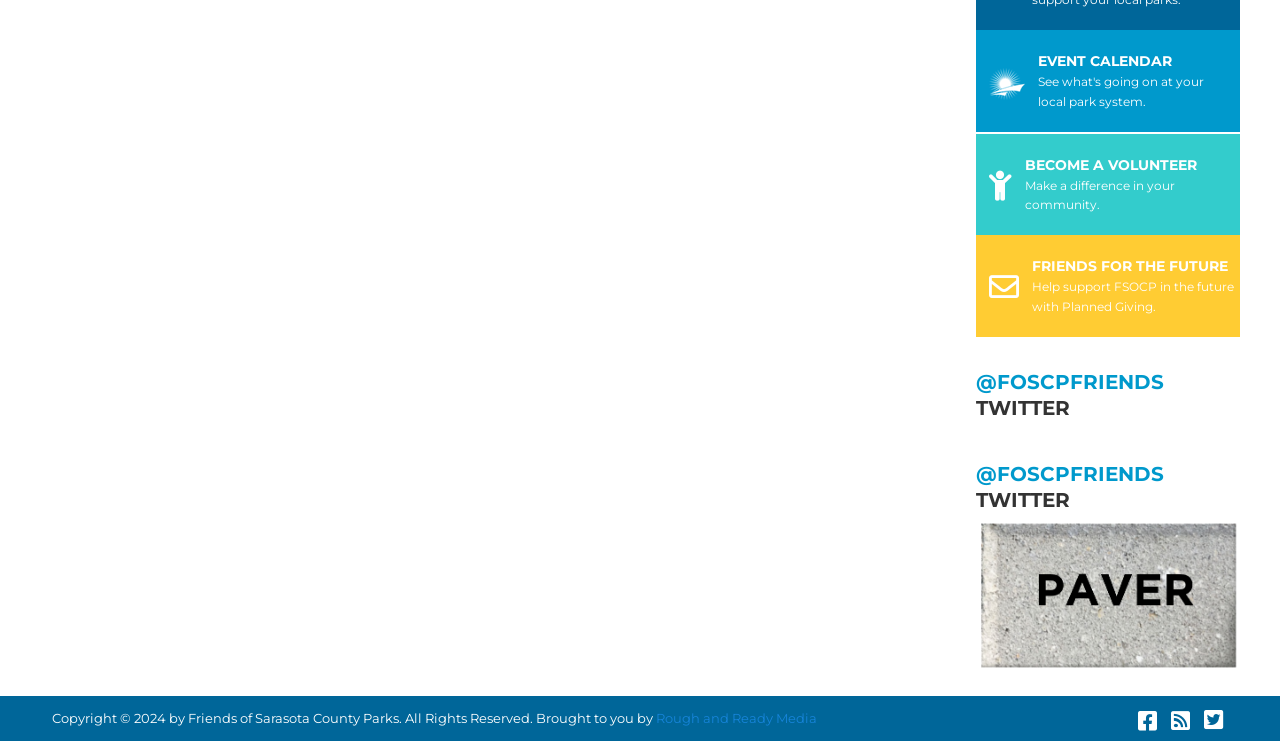What is the 'hm_paver' link related to?
Using the image, answer in one word or phrase.

Image of a paver